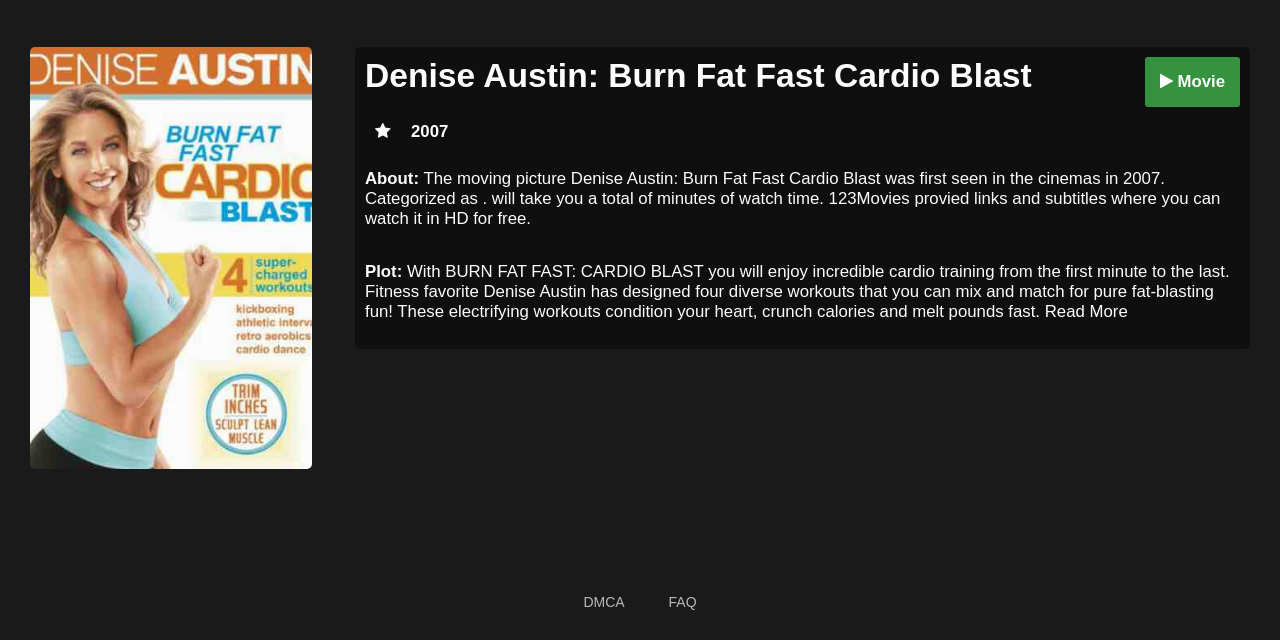Please find the bounding box for the UI element described by: "Contact Us".

None